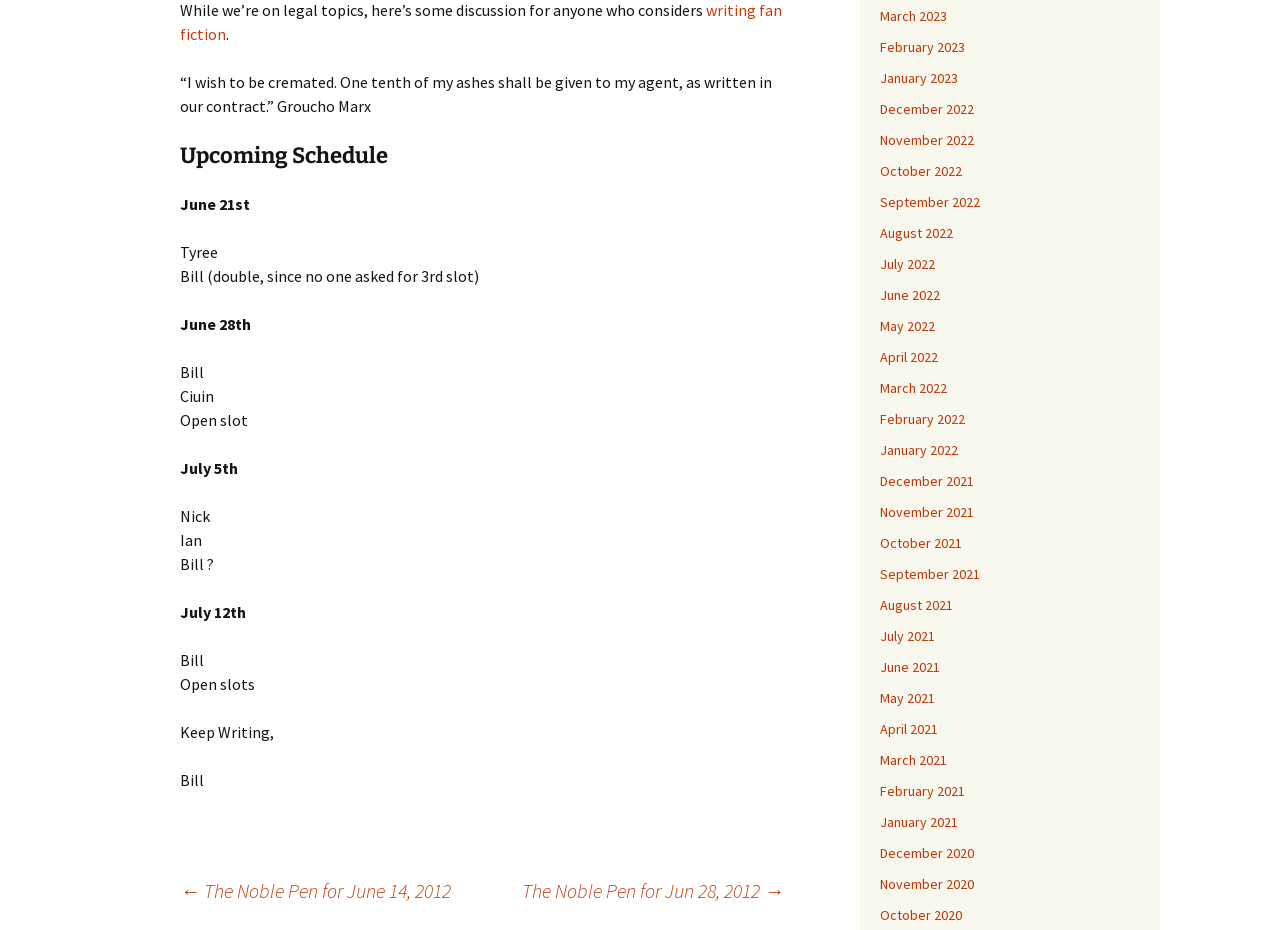Calculate the bounding box coordinates of the UI element given the description: "November 2021".

[0.688, 0.541, 0.761, 0.56]